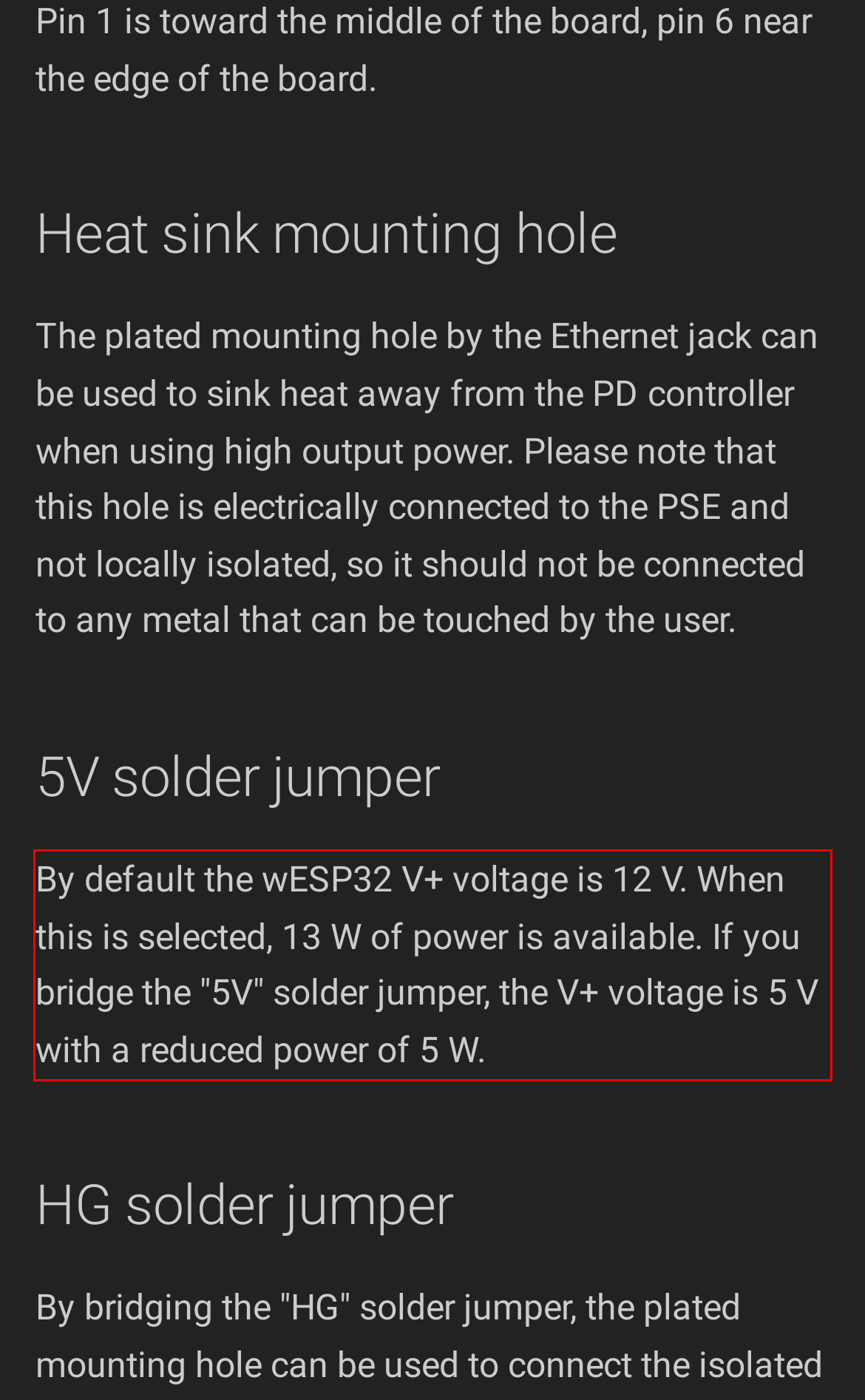You are presented with a screenshot containing a red rectangle. Extract the text found inside this red bounding box.

By default the wESP32 V+ voltage is 12 V. When this is selected, 13 W of power is available. If you bridge the "5V" solder jumper, the V+ voltage is 5 V with a reduced power of 5 W.